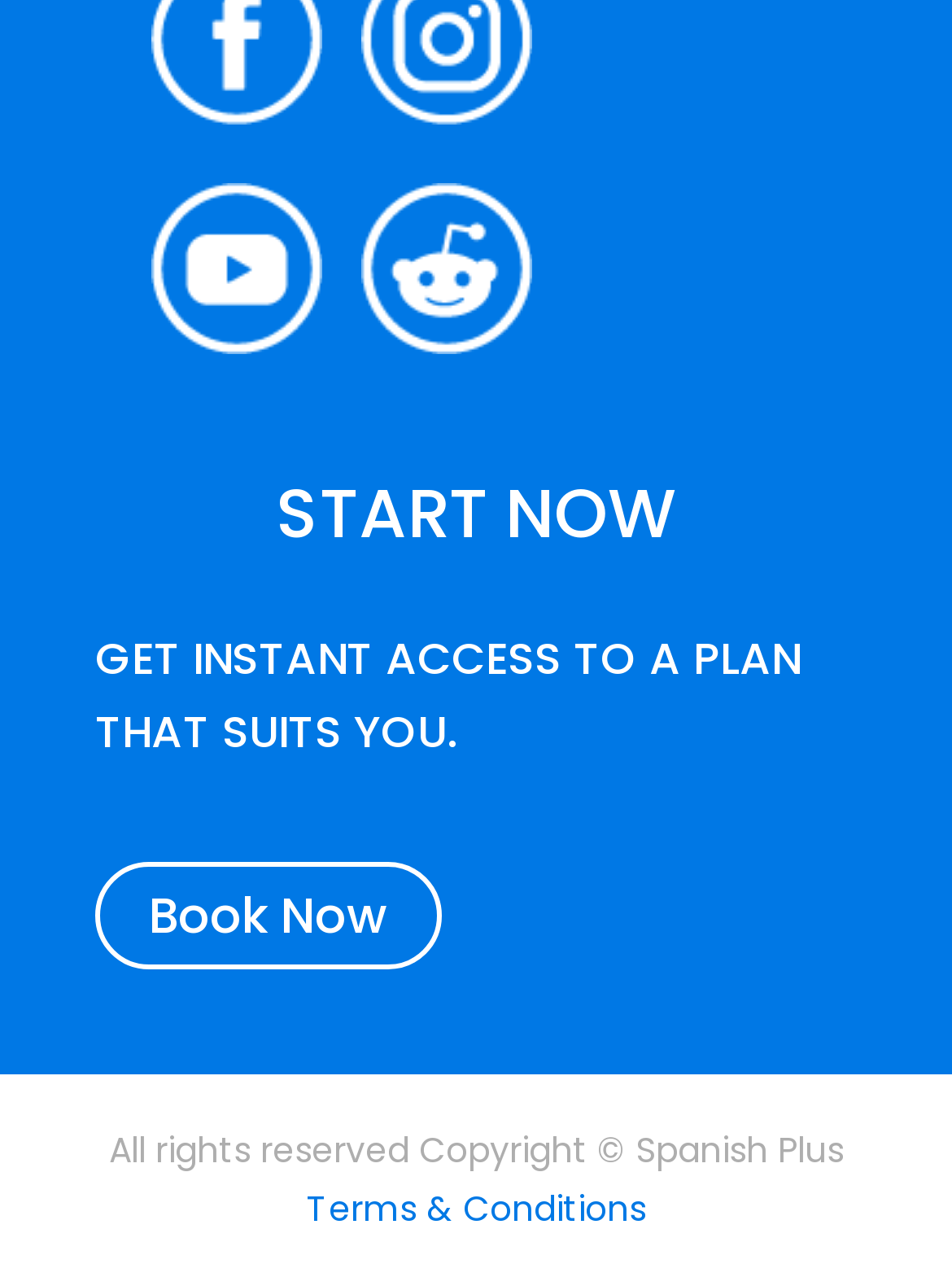How many links are at the bottom of the page?
Using the image, give a concise answer in the form of a single word or short phrase.

2